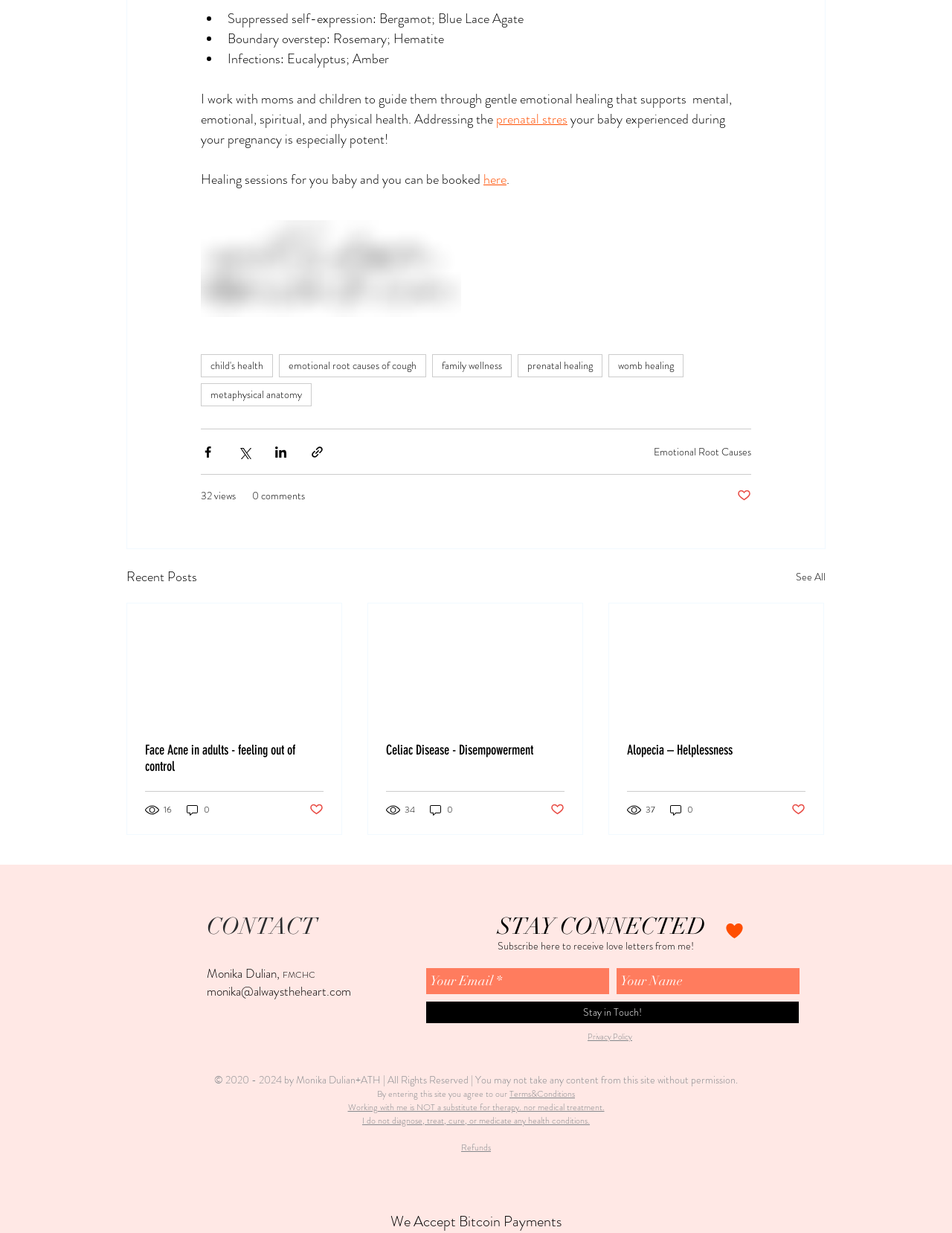How many social media sharing options are available?
Make sure to answer the question with a detailed and comprehensive explanation.

The webpage has four social media sharing options: 'Share via Facebook', 'Share via Twitter', 'Share via LinkedIn', and 'Share via link'. Therefore, the answer is 4.